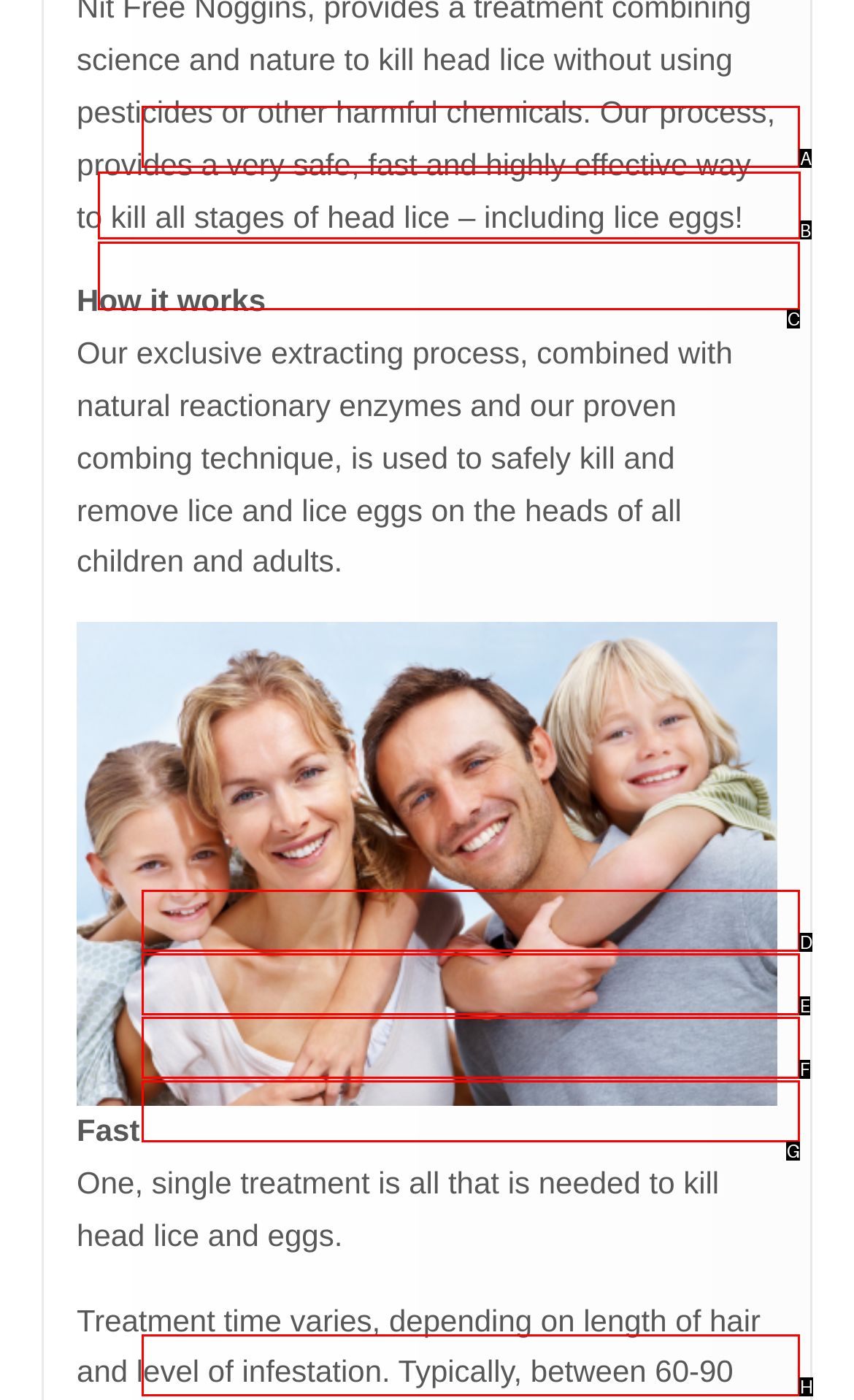Which HTML element should be clicked to perform the following task: View PRICING
Reply with the letter of the appropriate option.

B